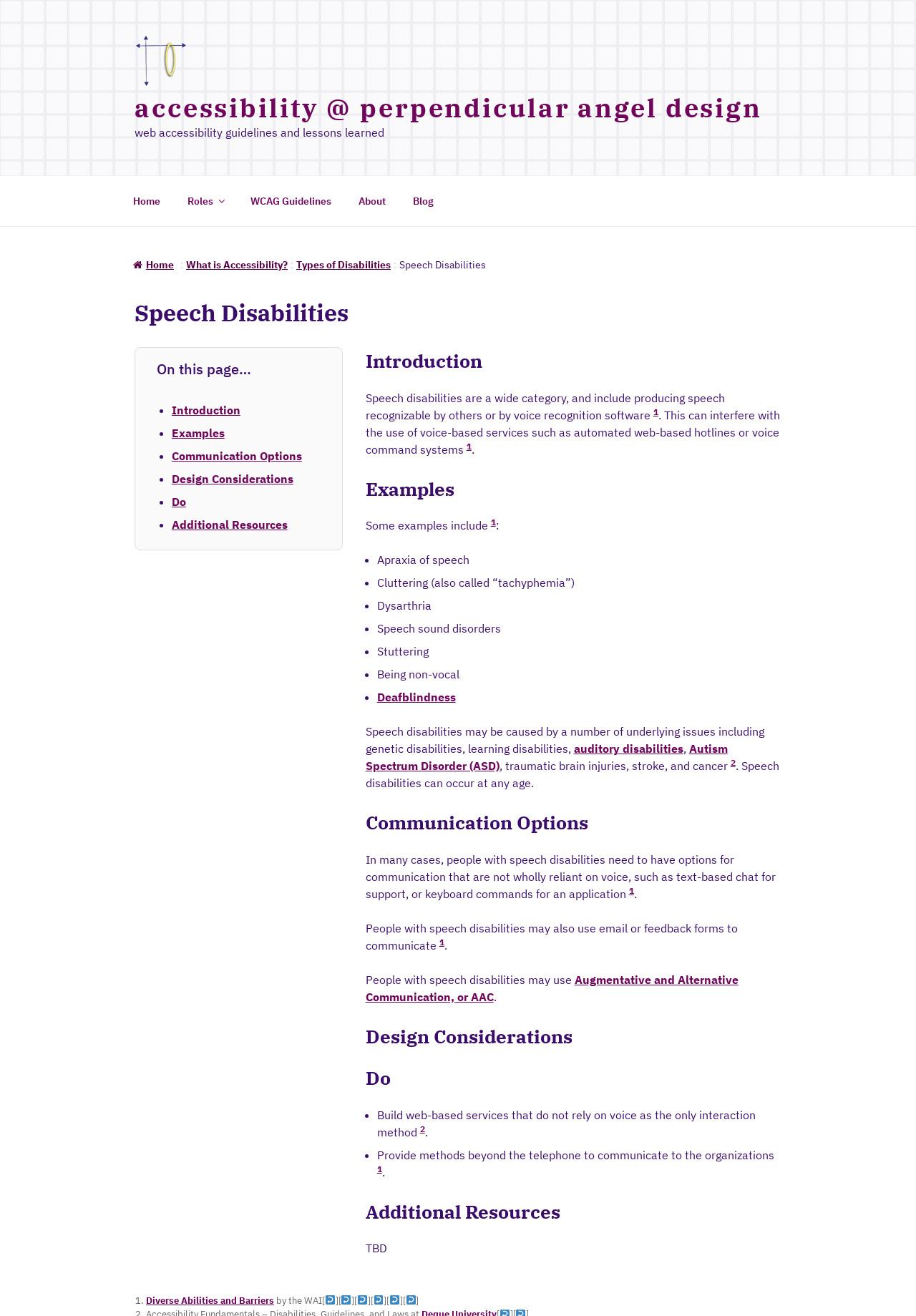Specify the bounding box coordinates of the area to click in order to follow the given instruction: "Click on the 'Home' link."

[0.131, 0.139, 0.188, 0.166]